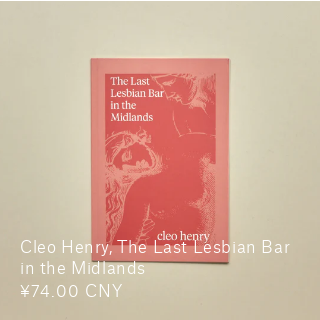Identify and describe all the elements present in the image.

The image features the cover of "The Last Lesbian Bar in the Midlands," authored by Cleo Henry. The book is presented in a soft pink cover adorned with illustrated figures, creating a visually striking design that reflects its themes. Prominently displayed at the top is the title, which captures attention, while the author's name appears towards the bottom in a subtle yet noticeable font. The book is priced at ¥74.00 CNY, suggesting it is accessible for readers interested in exploring stories that delve into LGBTQ+ experiences and narratives. This cover art and pricing invite potential readers to engage with the work and consider its cultural significance within the context of contemporary discussions surrounding representation and identity.